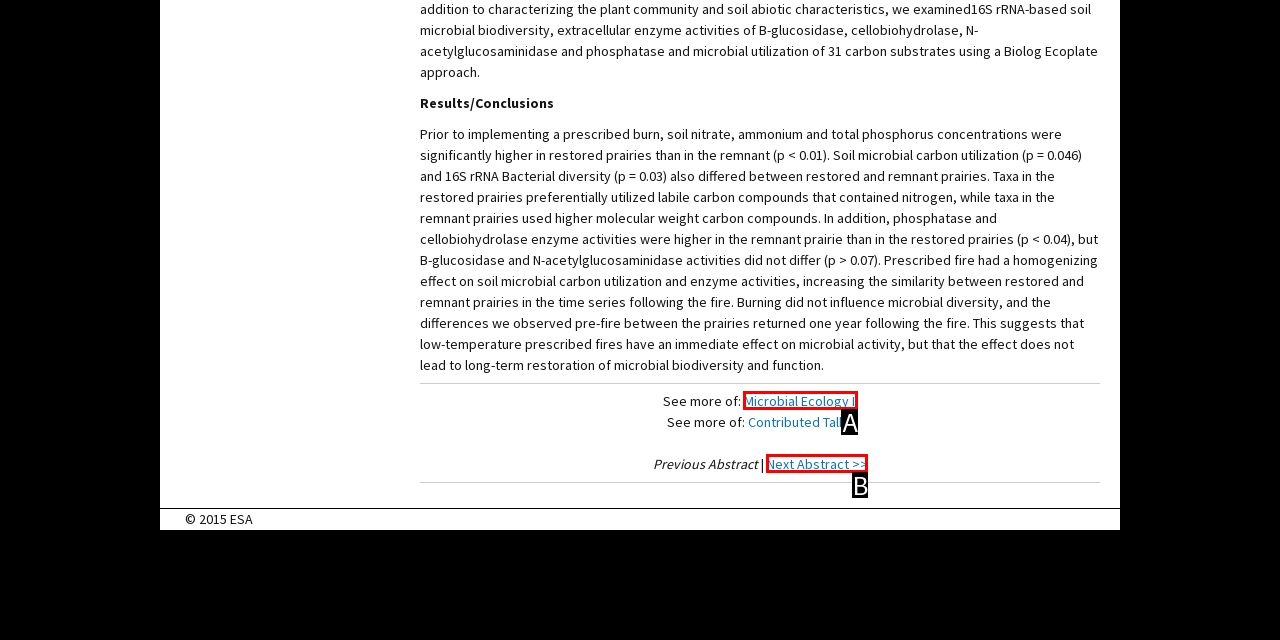Using the description: Microbial Ecology II, find the best-matching HTML element. Indicate your answer with the letter of the chosen option.

A